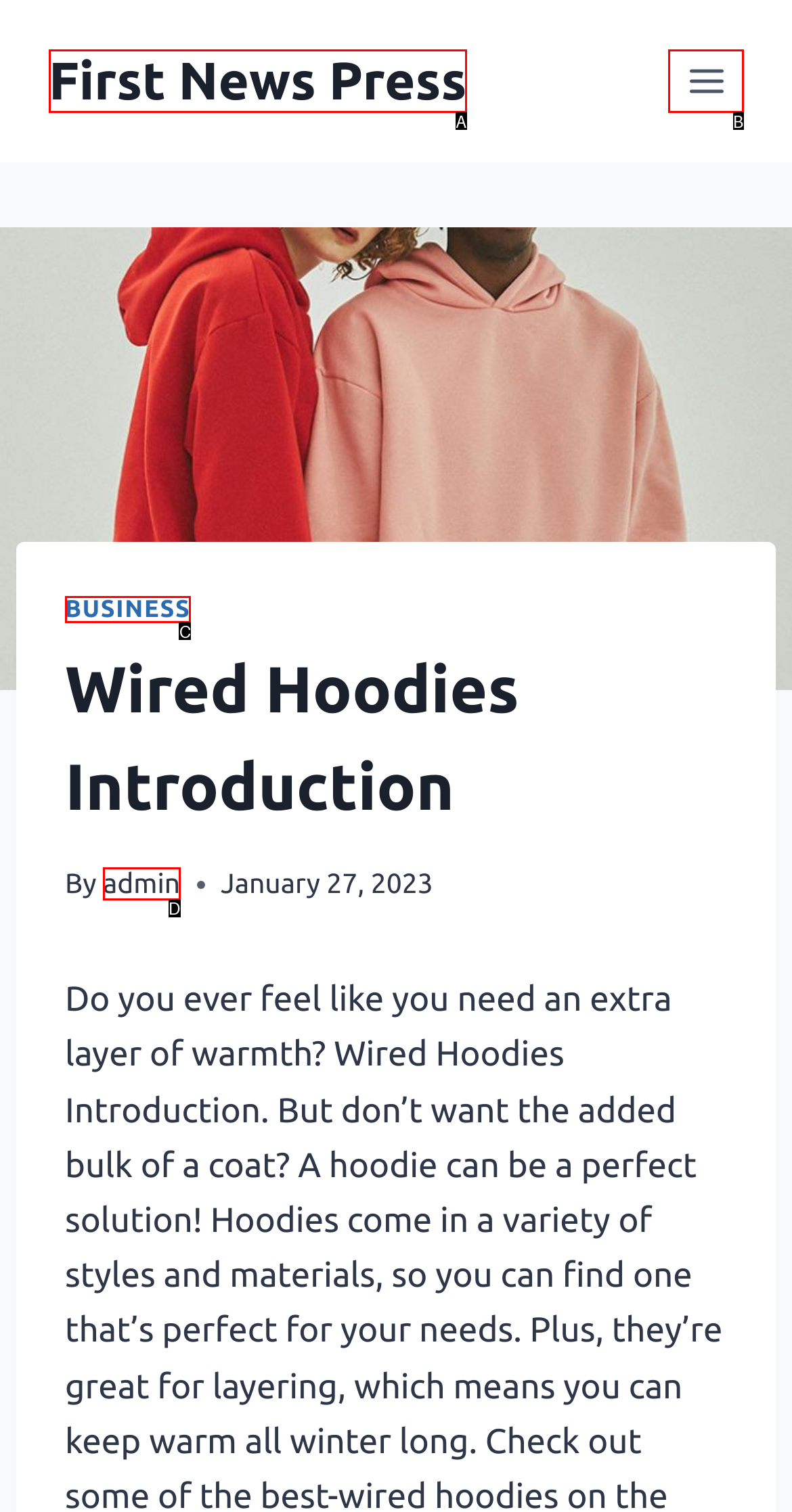Select the letter of the UI element that best matches: Toggle Menu
Answer with the letter of the correct option directly.

B